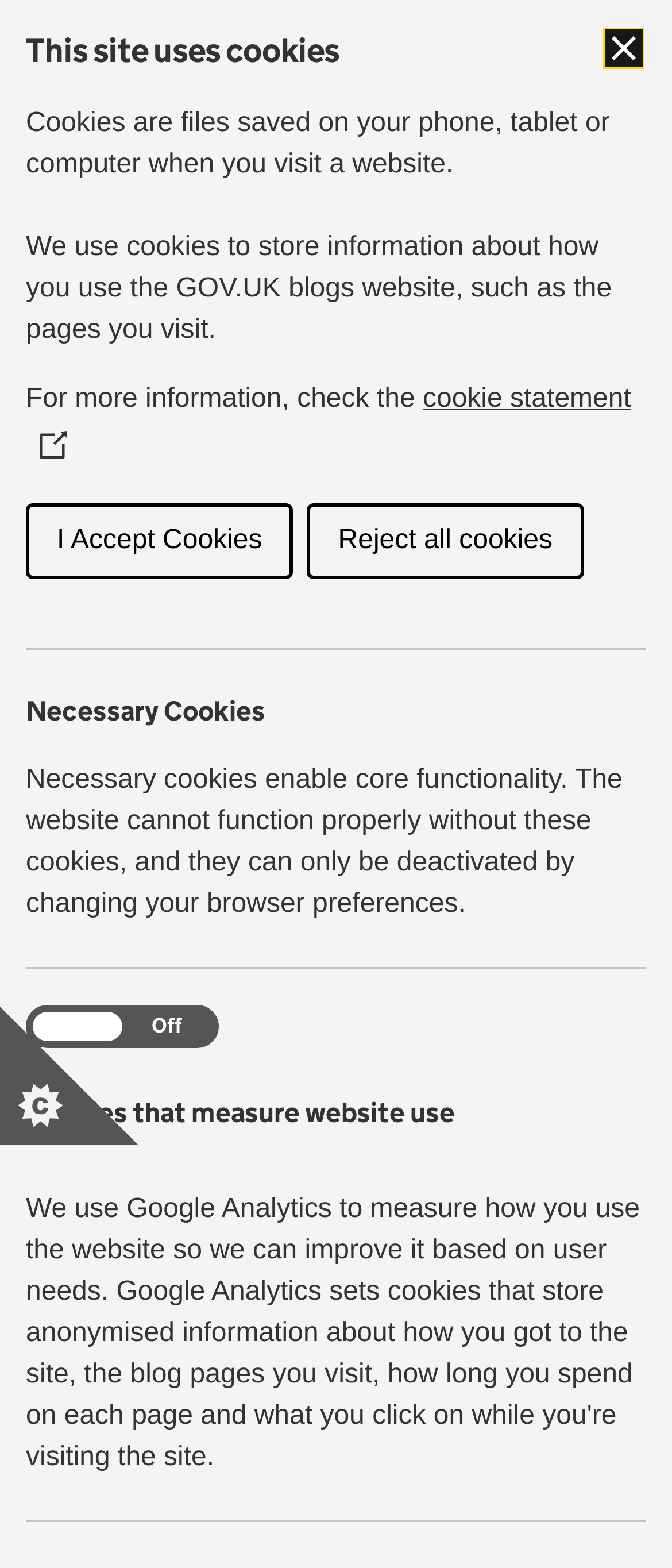Provide a brief response using a word or short phrase to this question:
What is the name of the website?

GOV.UK